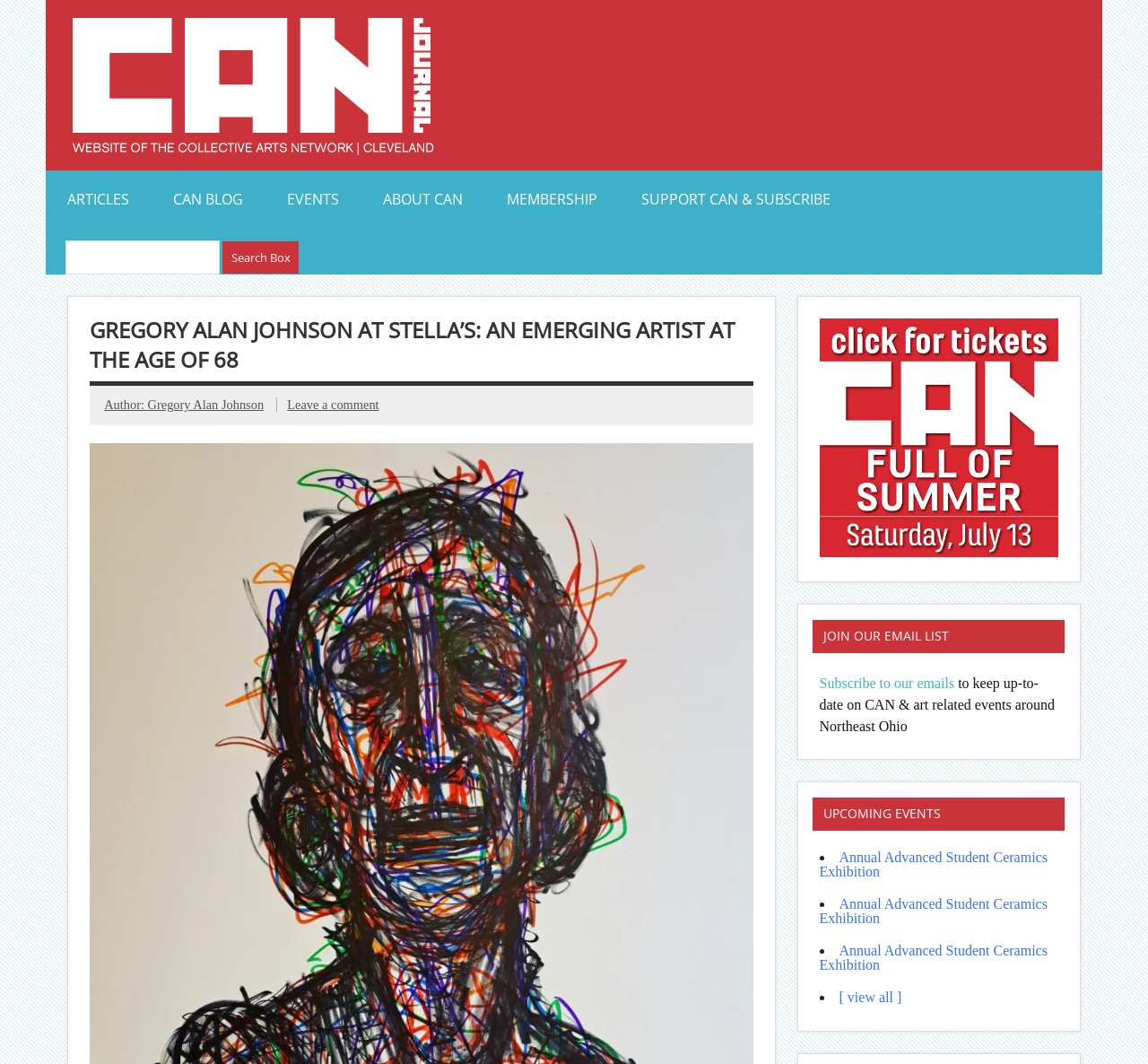Answer the question in a single word or phrase:
What can be done to keep up-to-date on CAN and art related events?

Subscribe to their emails